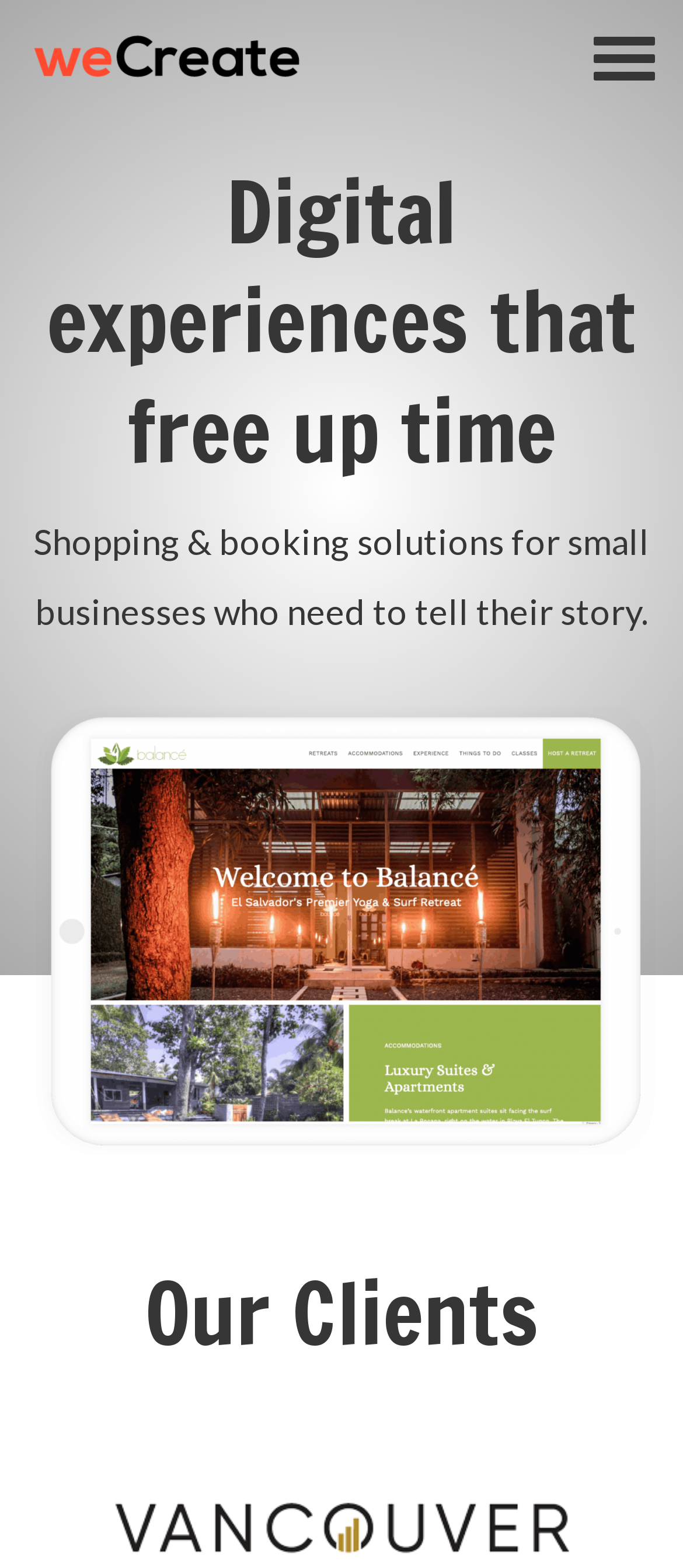Locate the UI element described by weCreate Digital Agency – Vancouver and provide its bounding box coordinates. Use the format (top-left x, top-left y, bottom-right x, bottom-right y) with all values as floating point numbers between 0 and 1.

[0.038, 0.044, 0.256, 0.229]